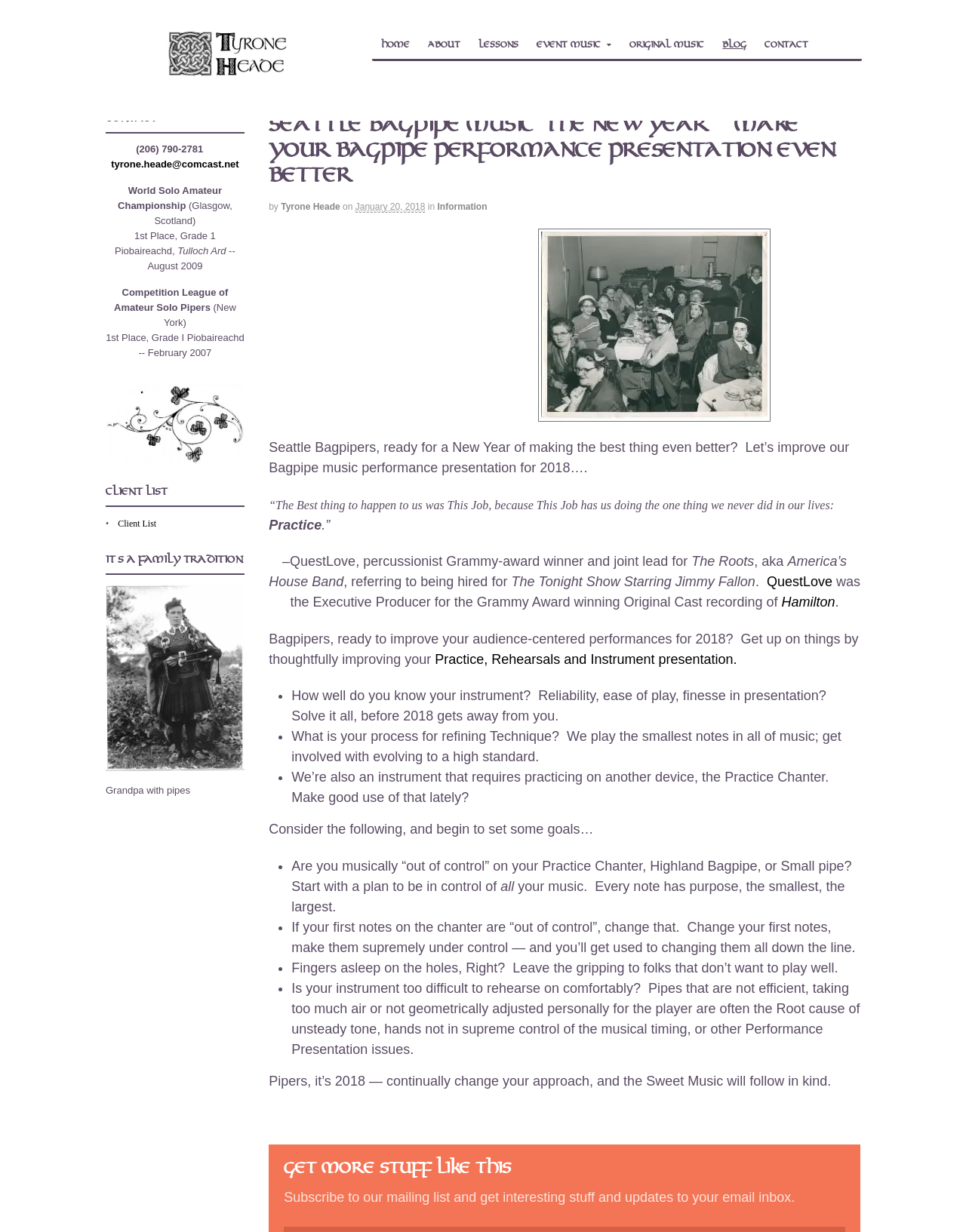Please specify the bounding box coordinates of the clickable section necessary to execute the following command: "Click on the 'Home' link".

[0.385, 0.024, 0.434, 0.048]